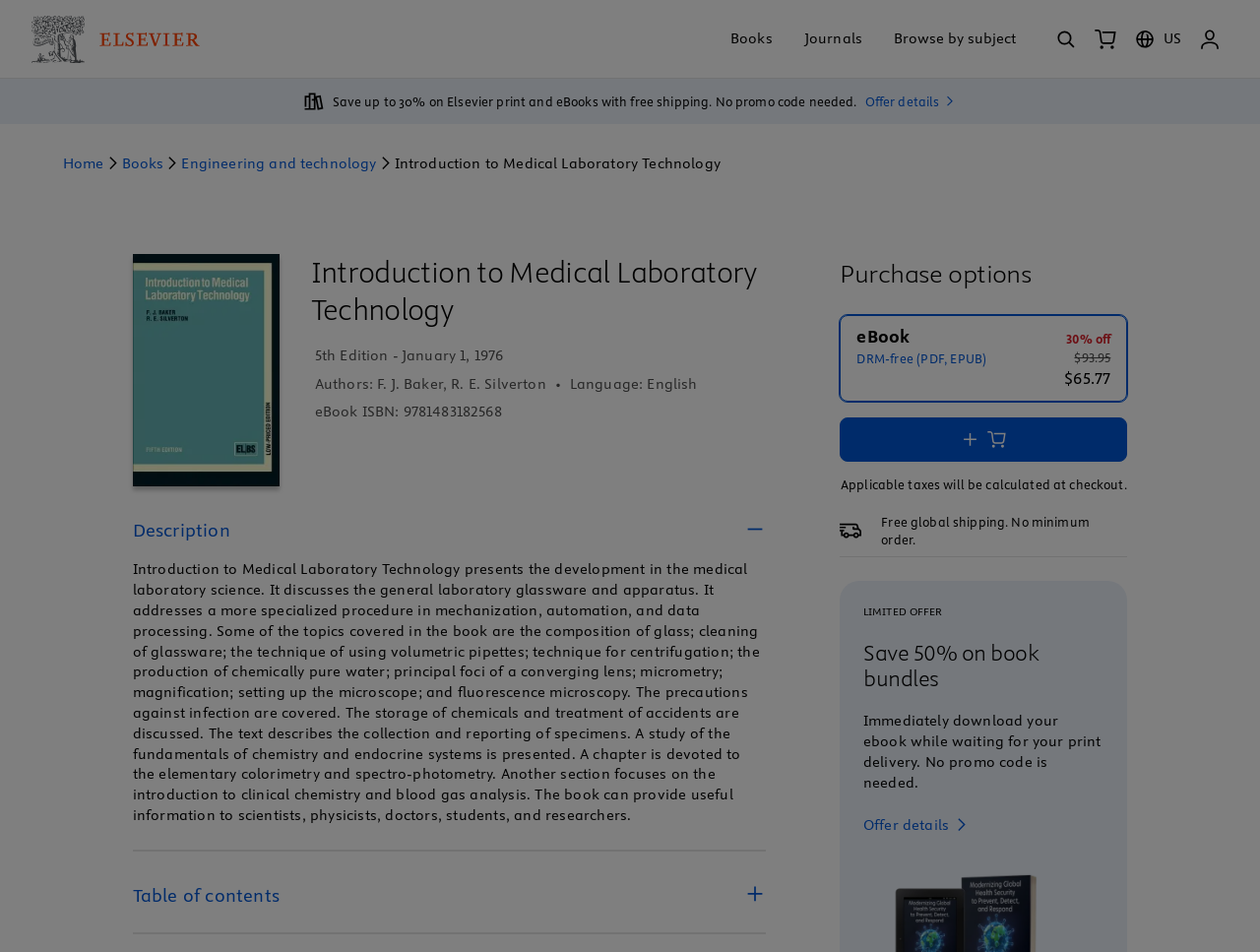Provide a single word or phrase to answer the given question: 
What is the format of the eBook?

DRM-free (PDF, EPUB)